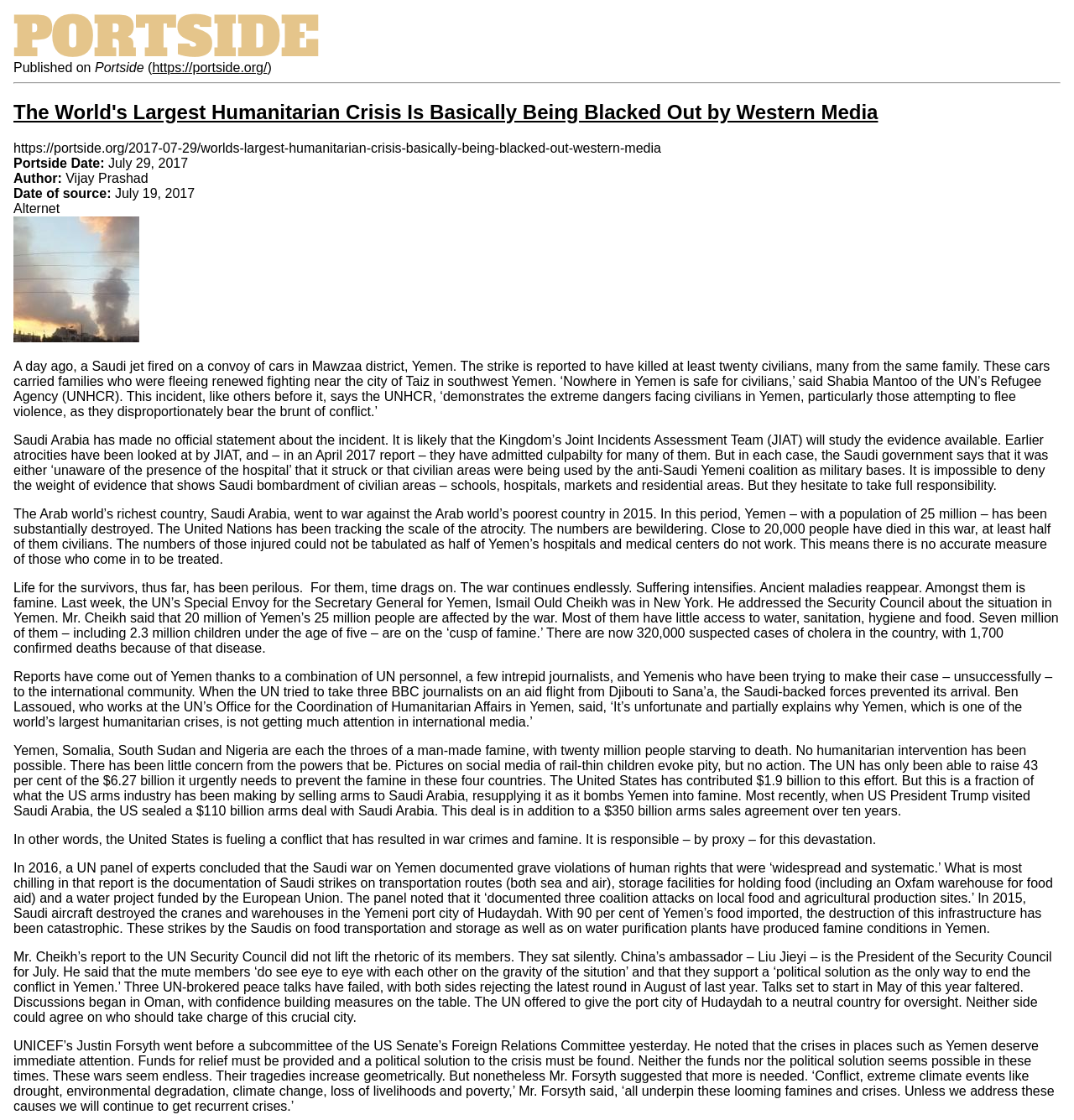Respond with a single word or phrase to the following question:
What is the author of the article?

Vijay Prashad